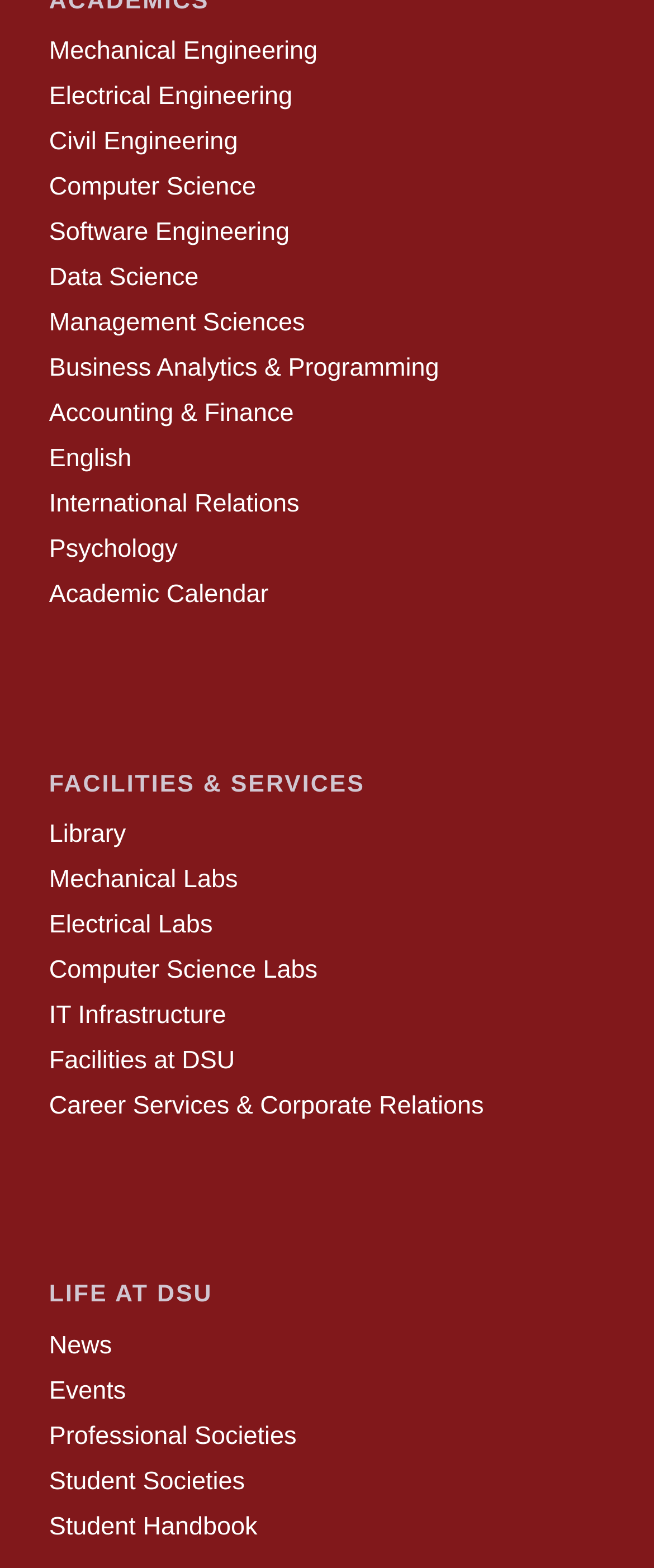Kindly determine the bounding box coordinates for the clickable area to achieve the given instruction: "Read Student Handbook".

[0.075, 0.965, 0.394, 0.983]